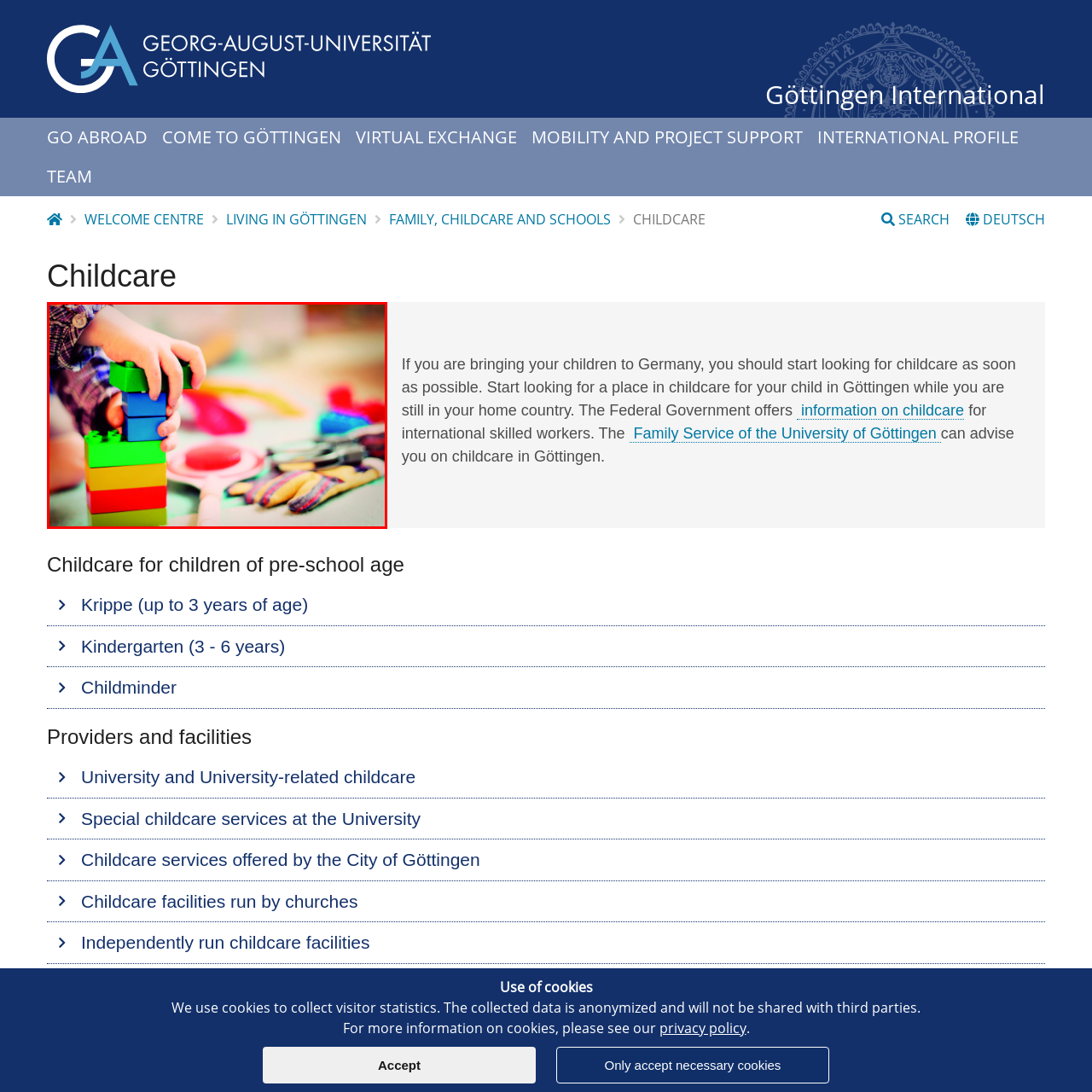Generate a detailed caption for the image contained in the red outlined area.

In the image, a young child's hand is seen carefully stacking colorful building blocks, demonstrating early developmental skills and creativity. The blocks are predominantly bright green, blue, and red, showcasing the joys of play and construction. Surrounding the child are various toys, including a rounded red object, which may be a ball or a toy, and other playful items that enhance the learning environment. This scene captures the essence of childhood exploration and the importance of play in fostering cognitive and motor skills, echoing the theme of childcare highlighted in the context of the Georg-August-Universität Göttingen, where resources and support for children are essential.